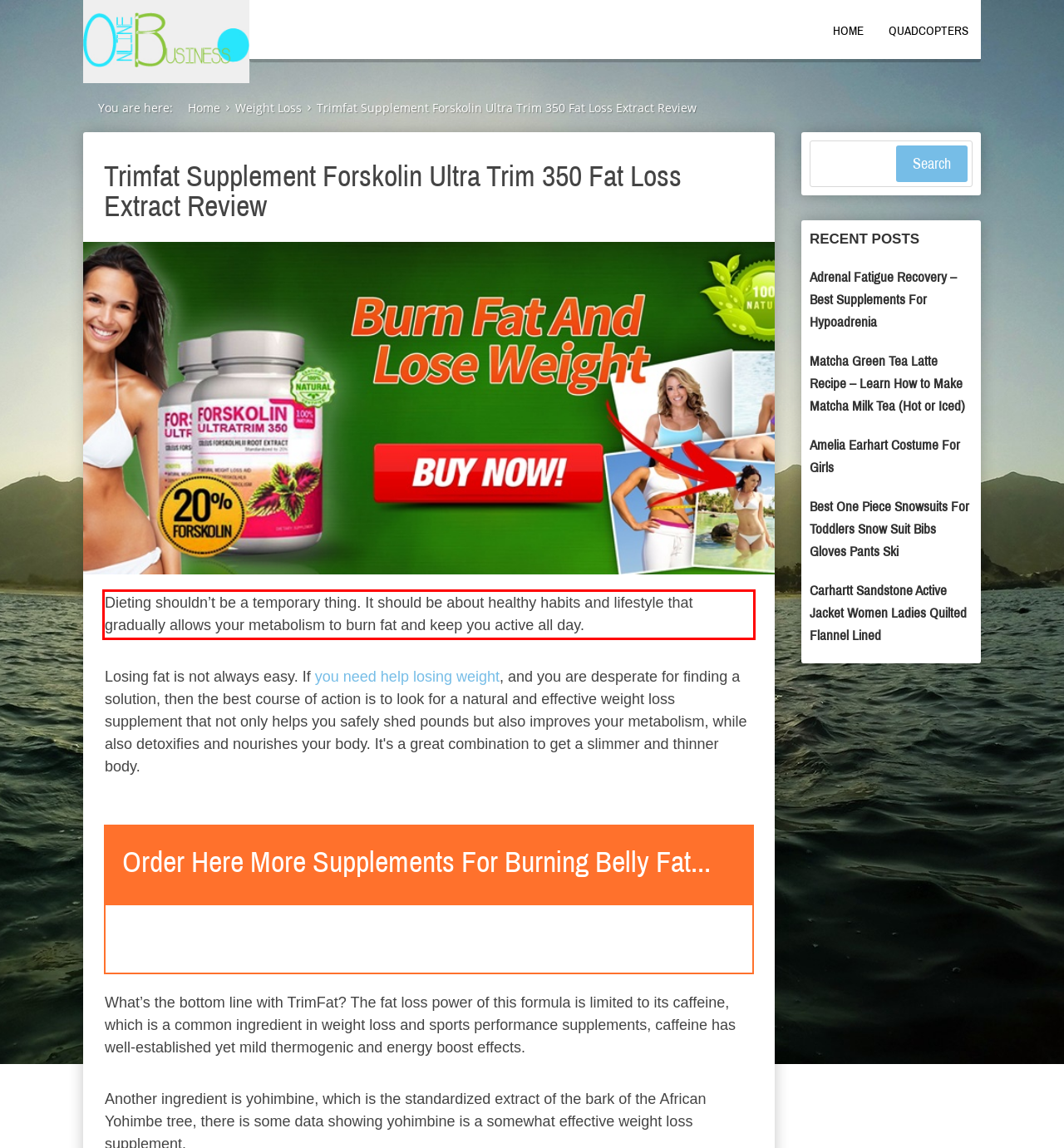Review the screenshot of the webpage and recognize the text inside the red rectangle bounding box. Provide the extracted text content.

Dieting shouldn’t be a temporary thing. It should be about healthy habits and lifestyle that gradually allows your metabolism to burn fat and keep you active all day.